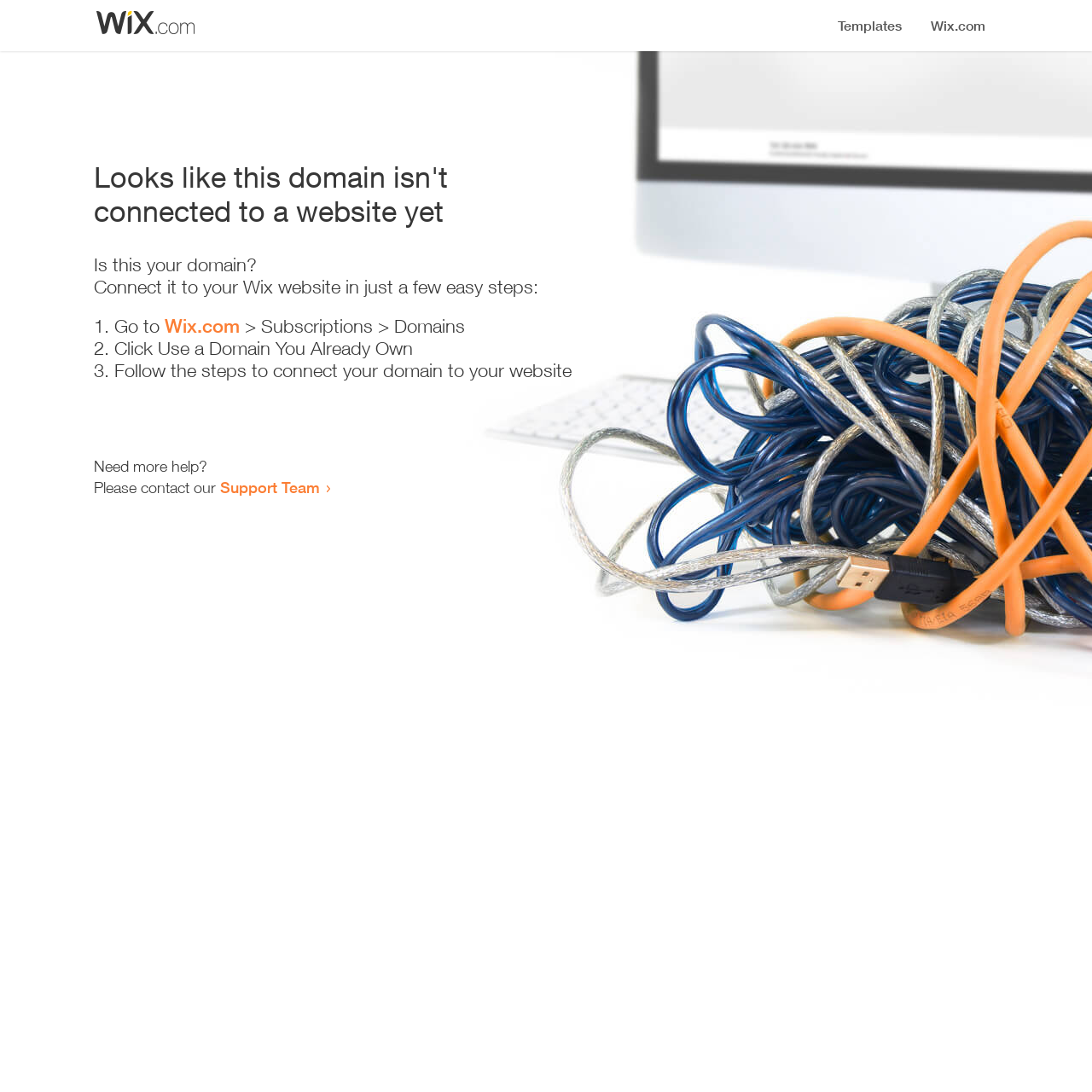Where can I get more help?
Based on the content of the image, thoroughly explain and answer the question.

The webpage provides a link to the 'Support Team' which suggests that users can get more help by contacting them.